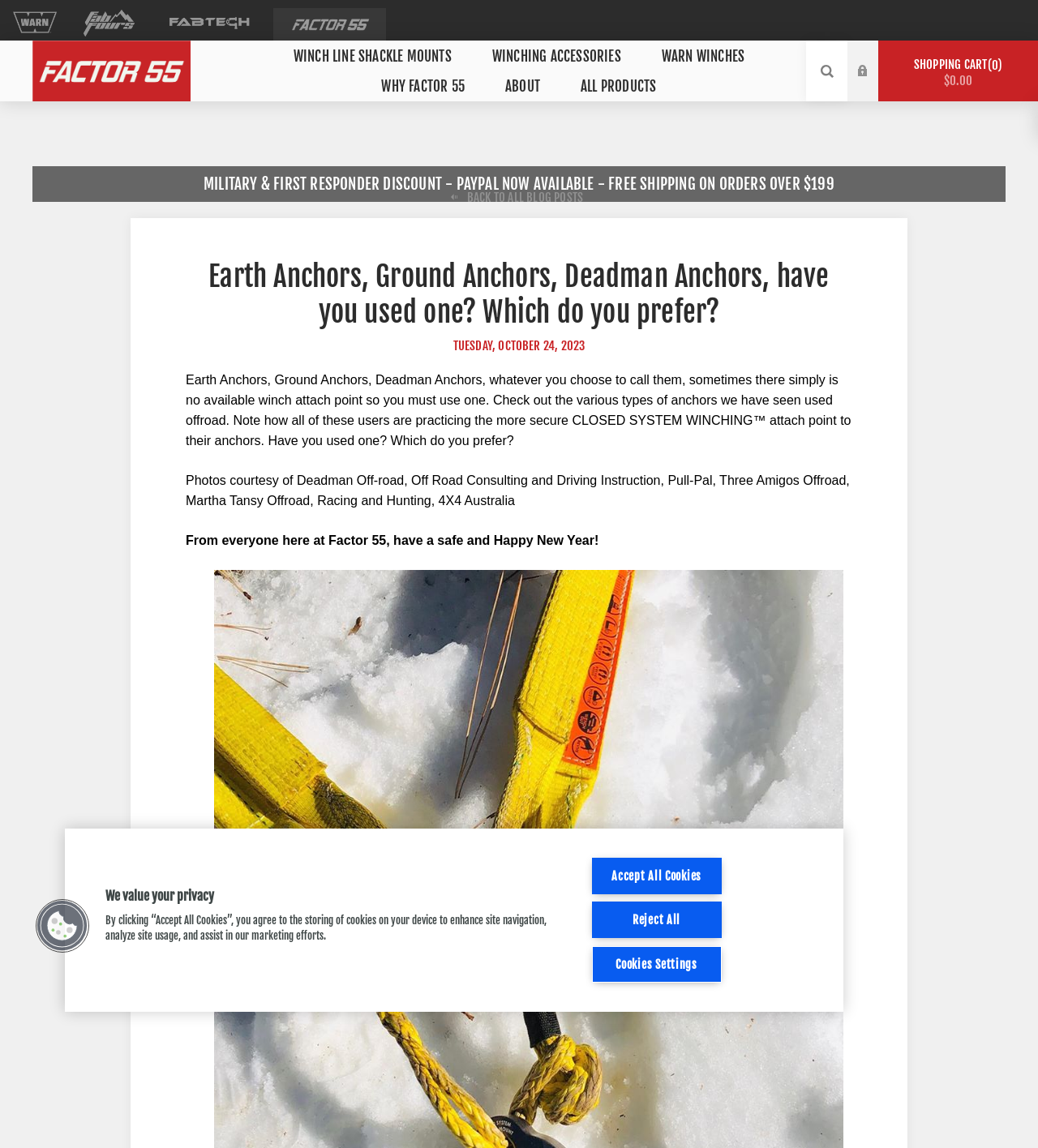What is the purpose of the cookie banner?
Provide an in-depth answer to the question, covering all aspects.

I looked at the cookie banner and read the text. It says 'By clicking “Accept All Cookies”, you agree to the storing of cookies on your device to enhance site navigation, analyze site usage, and assist in our marketing efforts.' So, the purpose of the cookie banner is to enhance site navigation.